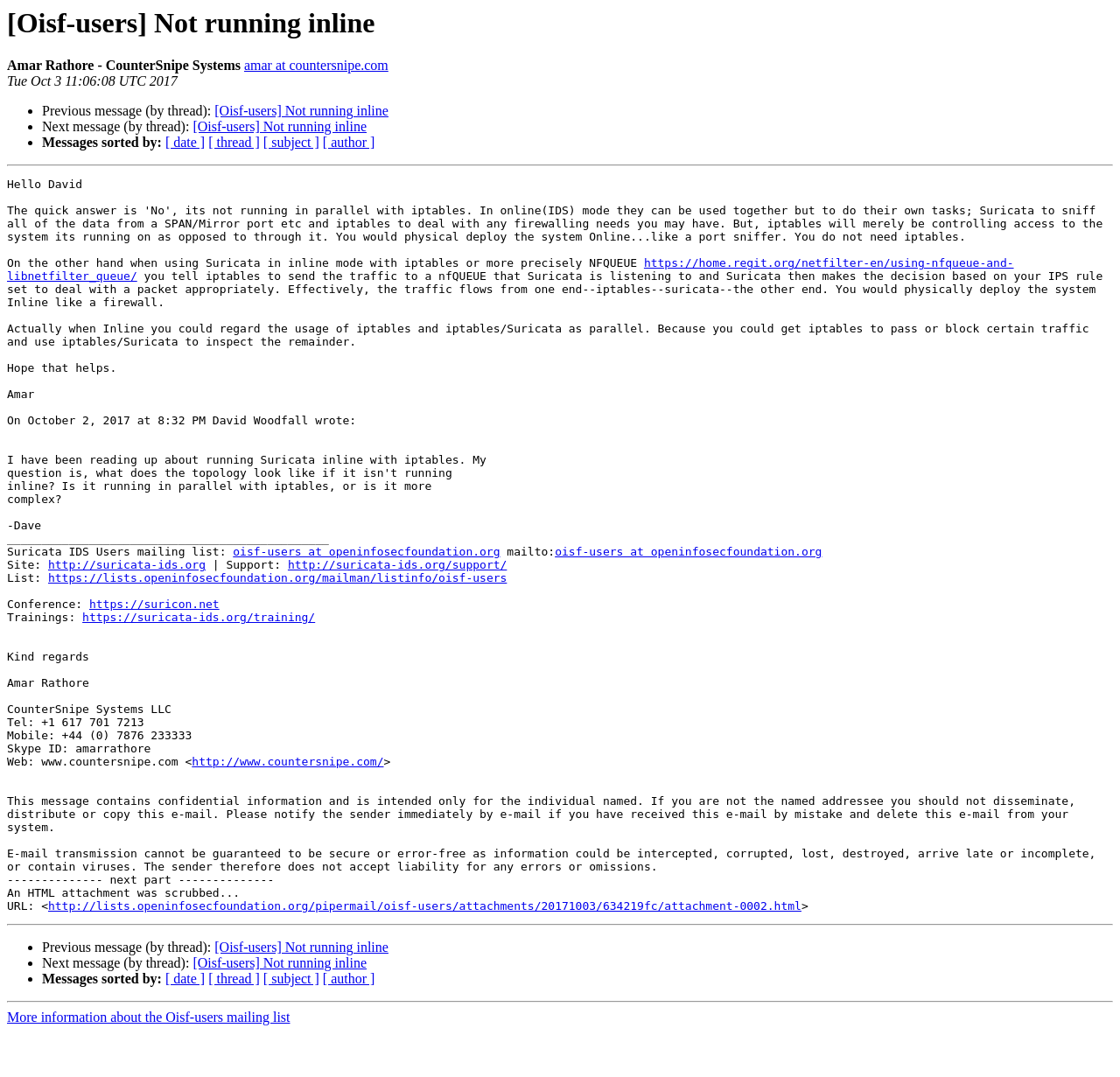Can you find the bounding box coordinates for the element to click on to achieve the instruction: "View previous message"?

[0.038, 0.096, 0.192, 0.11]